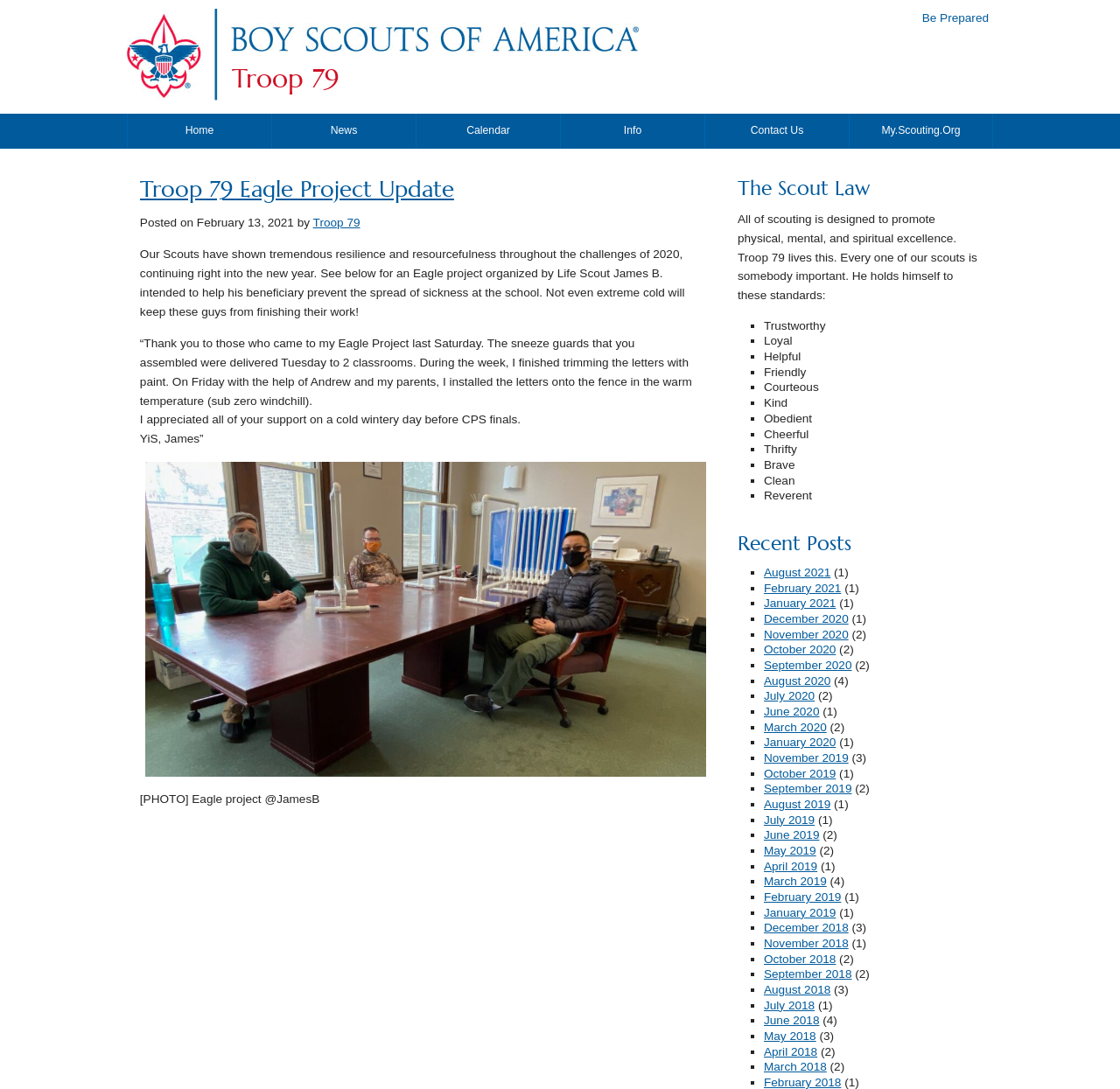Give a detailed account of the webpage.

This webpage is about Troop 79 Eagle Project Update. At the top, there is a navigation menu with links to "Home", "News", "Calendar", "Info", "Contact Us", and "My.Scouting.Org". Below the navigation menu, there is a header section with a title "Troop 79 Eagle Project Update" and a subtitle "Posted on February 13, 2021 by Troop 79".

The main content of the webpage is divided into two columns. The left column contains a series of paragraphs describing an Eagle project organized by Life Scout James. The project aims to help prevent the spread of sickness at a school. The text includes quotes from James, describing the project's progress and expressing gratitude to those who supported him.

Below the text, there is a figure with a photo of the Eagle project, accompanied by a caption "[PHOTO] Eagle project @JamesB". 

In the right column, there is a section titled "The Scout Law", which lists the 12 principles of scouting, including "Trustworthy", "Loyal", "Helpful", and "Reverent". Each principle is marked with a bullet point.

Further down, there is a section titled "Recent Posts", which lists links to recent news articles, organized by month, from August 2021 to June 2020. Each link is accompanied by a number in parentheses, indicating the number of articles for that month.

At the top right corner of the webpage, there is a logo of the Boy Scouts of America, consisting of two images: "B.S.A. Fleur De Lis" and "Boy Scouts of America (R)".